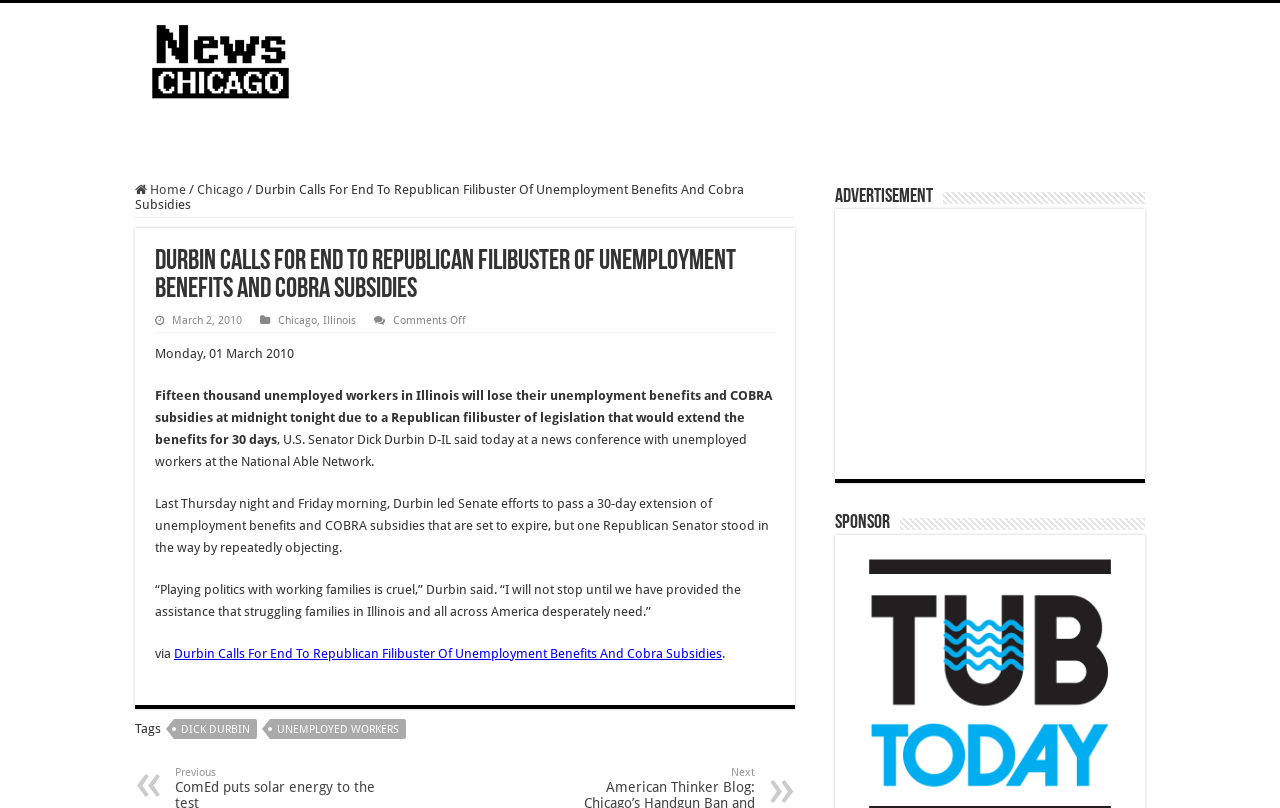Please identify the bounding box coordinates of the area I need to click to accomplish the following instruction: "Click on the 'Illinois' link".

[0.252, 0.389, 0.278, 0.405]